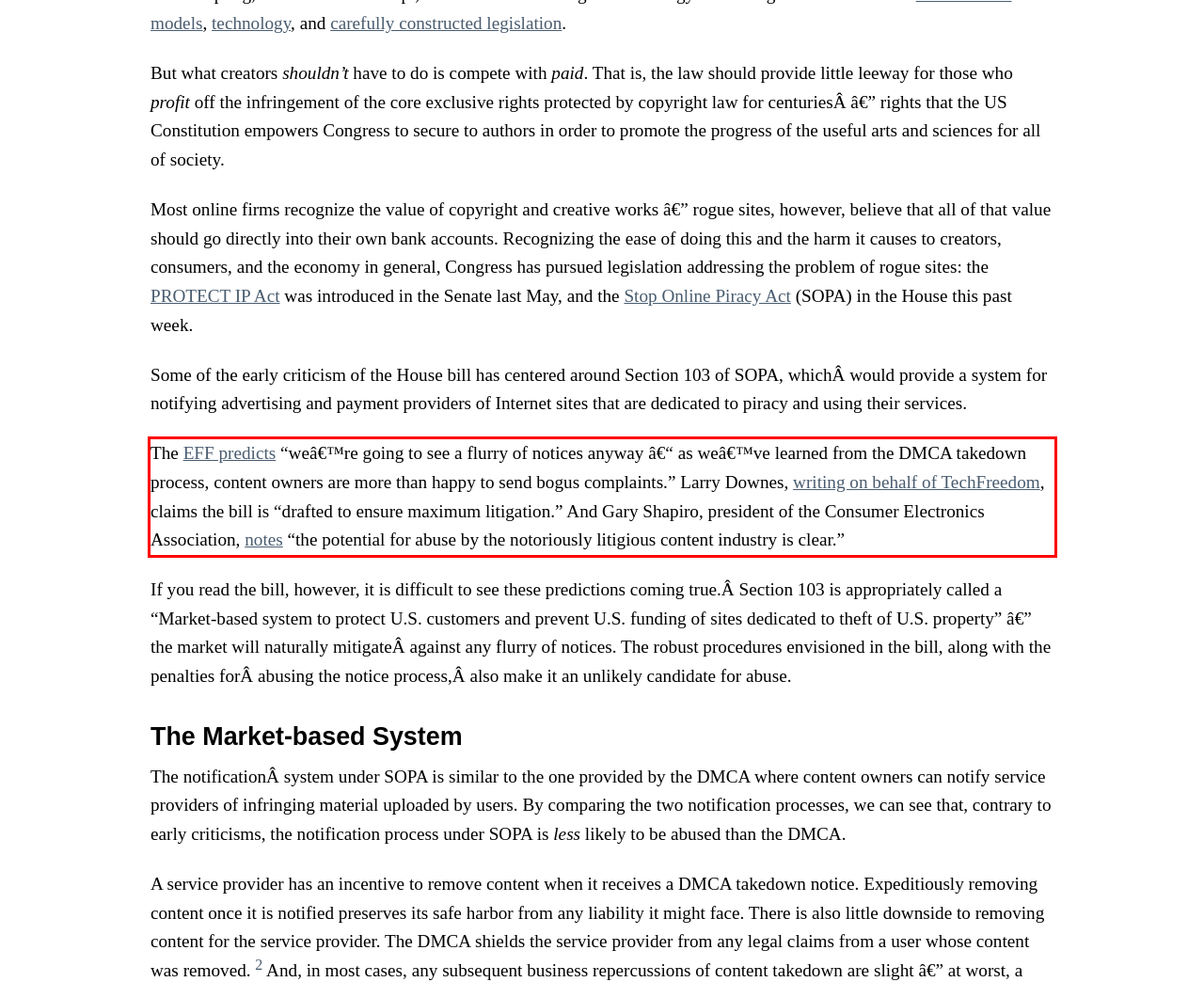Within the screenshot of a webpage, identify the red bounding box and perform OCR to capture the text content it contains.

The EFF predicts “weâ€™re going to see a flurry of notices anyway â€“ as weâ€™ve learned from the DMCA takedown process, content owners are more than happy to send bogus complaints.” Larry Downes, writing on behalf of TechFreedom, claims the bill is “drafted to ensure maximum litigation.” And Gary Shapiro, president of the Consumer Electronics Association, notes “the potential for abuse by the notoriously litigious content industry is clear.”